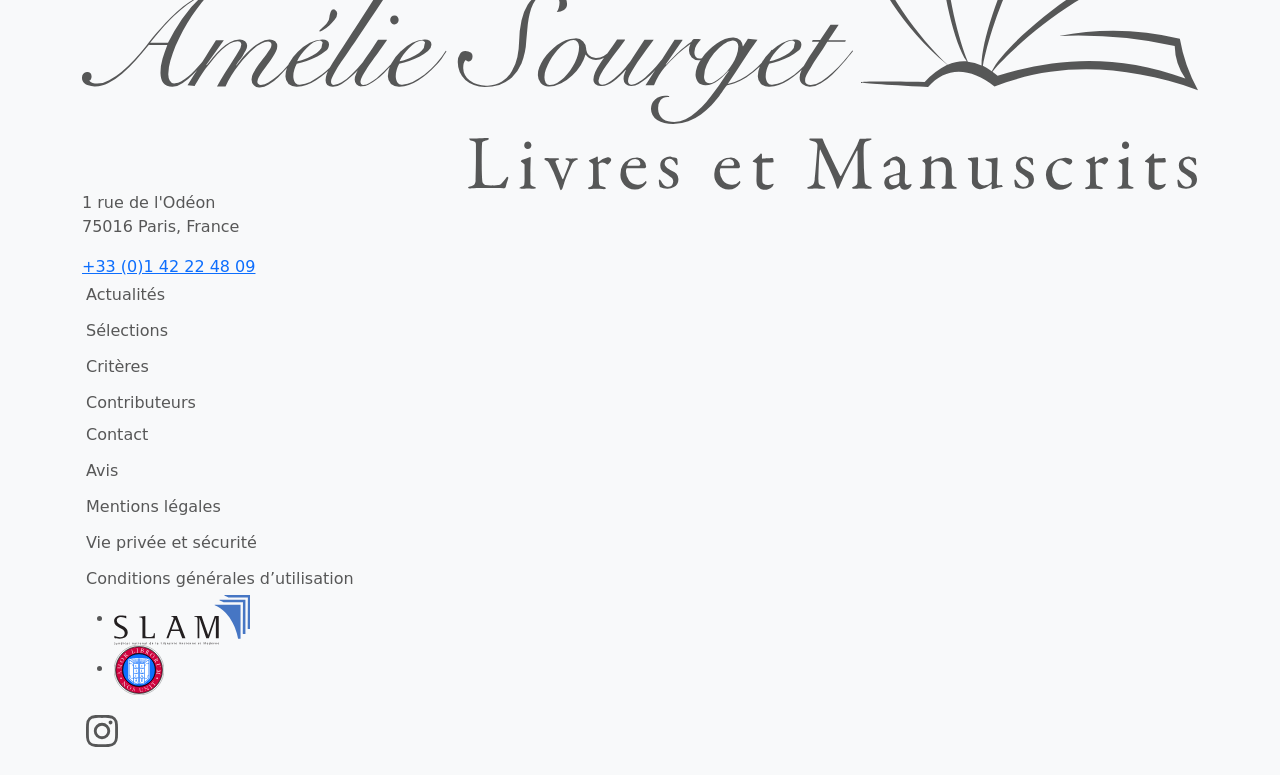Please identify the bounding box coordinates of the element's region that I should click in order to complete the following instruction: "View contact information". The bounding box coordinates consist of four float numbers between 0 and 1, i.e., [left, top, right, bottom].

[0.064, 0.54, 0.936, 0.581]